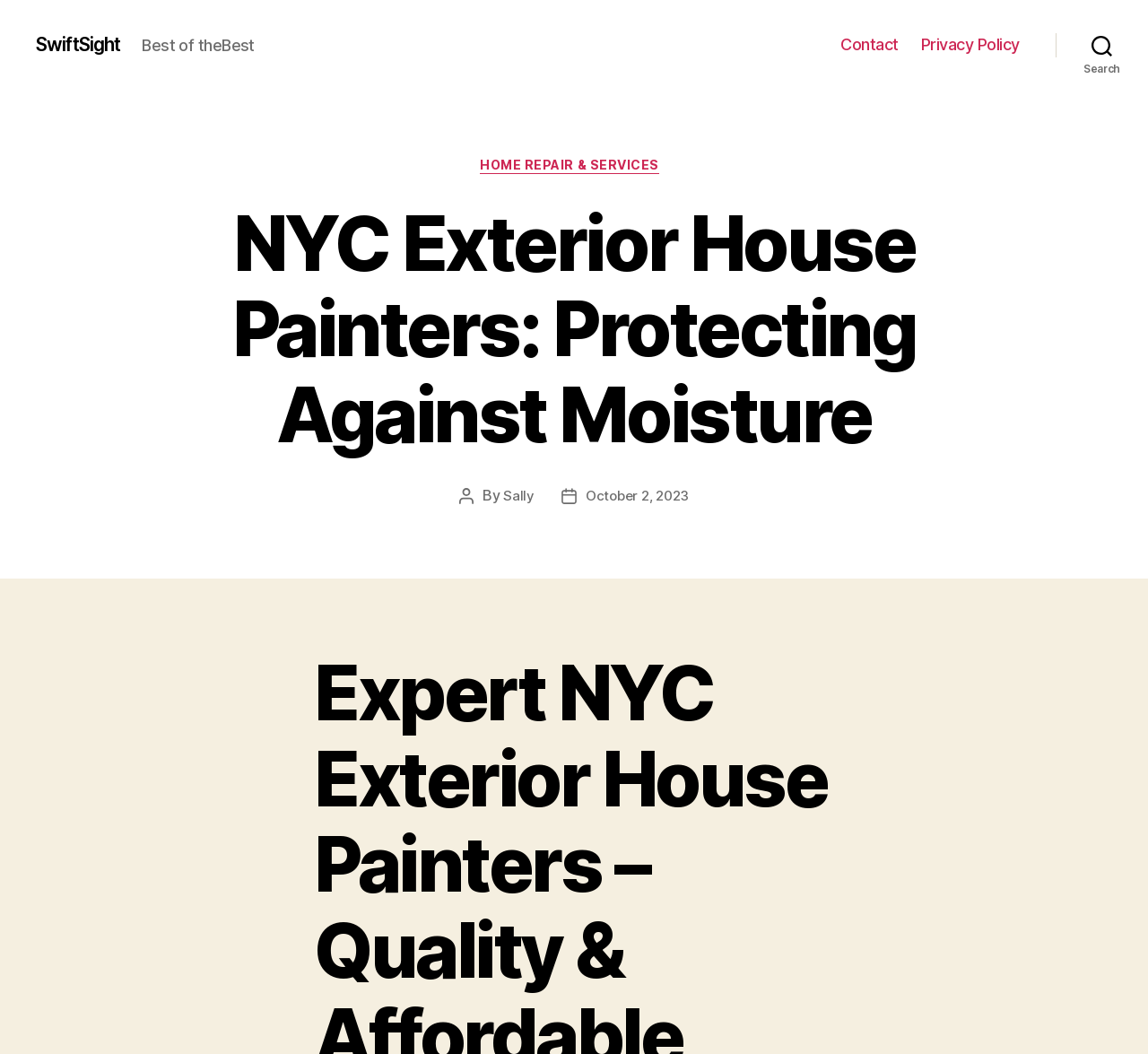Articulate a detailed summary of the webpage's content and design.

The webpage is about NYC exterior house painters, specifically focusing on protecting against moisture. At the top left, there is a link to the website's homepage, labeled "SwiftSight". Next to it, there is a static text "Best of the Best". On the top right, there is a horizontal navigation menu with two links: "Contact" and "Privacy Policy". 

To the right of the navigation menu, there is a search button. When expanded, the search button reveals a header section with a static text "Categories" and a link to "HOME REPAIR & SERVICES". Below this, there is a heading that repeats the title of the webpage, "NYC Exterior House Painters: Protecting Against Moisture". 

Further down, there is a section with information about the post's author and date. The author's name, "Sally", is a link, and the post date is "October 2, 2023".